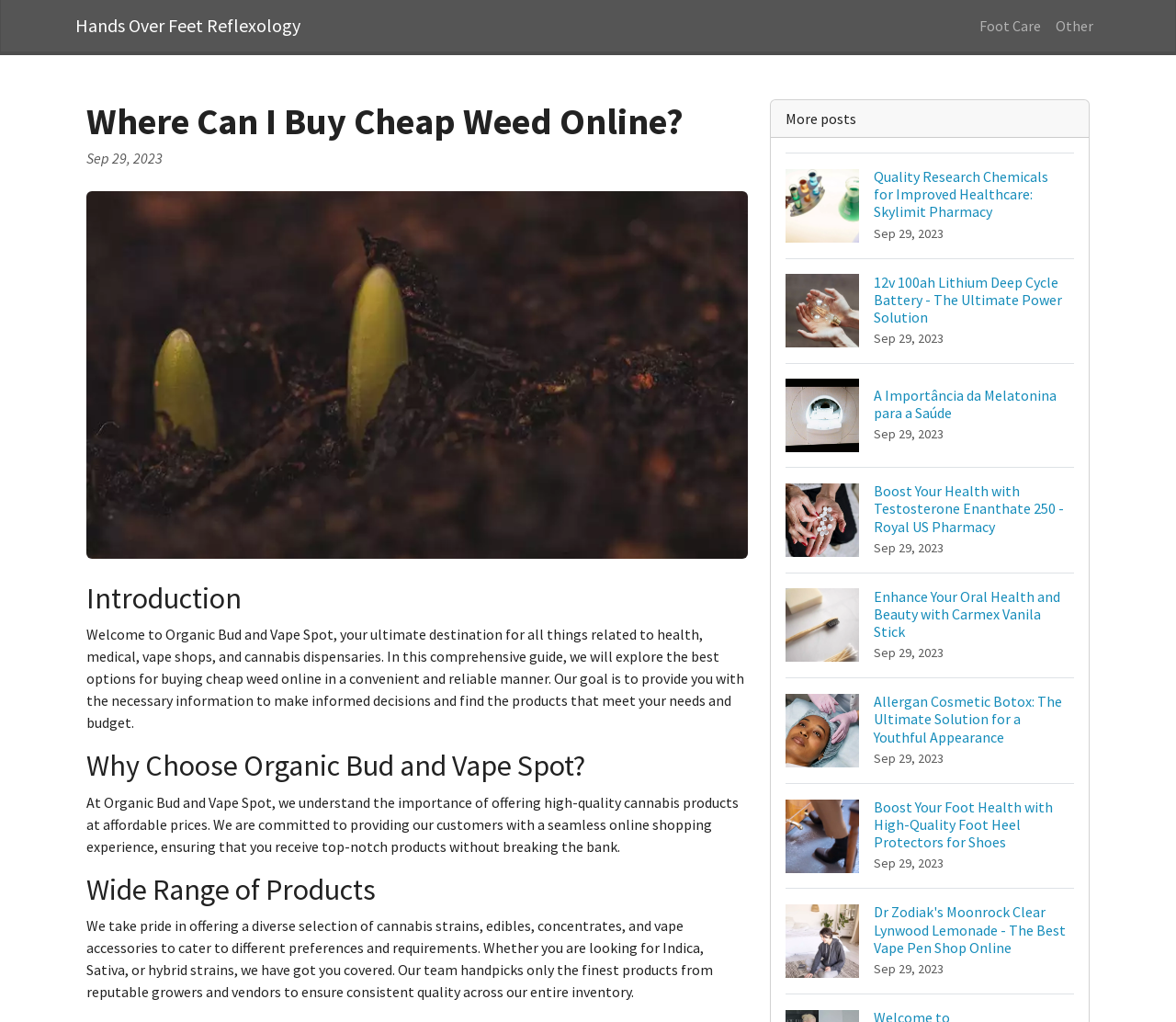Identify the bounding box coordinates of the area you need to click to perform the following instruction: "Read the introduction to Organic Bud and Vape Spot".

[0.073, 0.568, 0.636, 0.603]